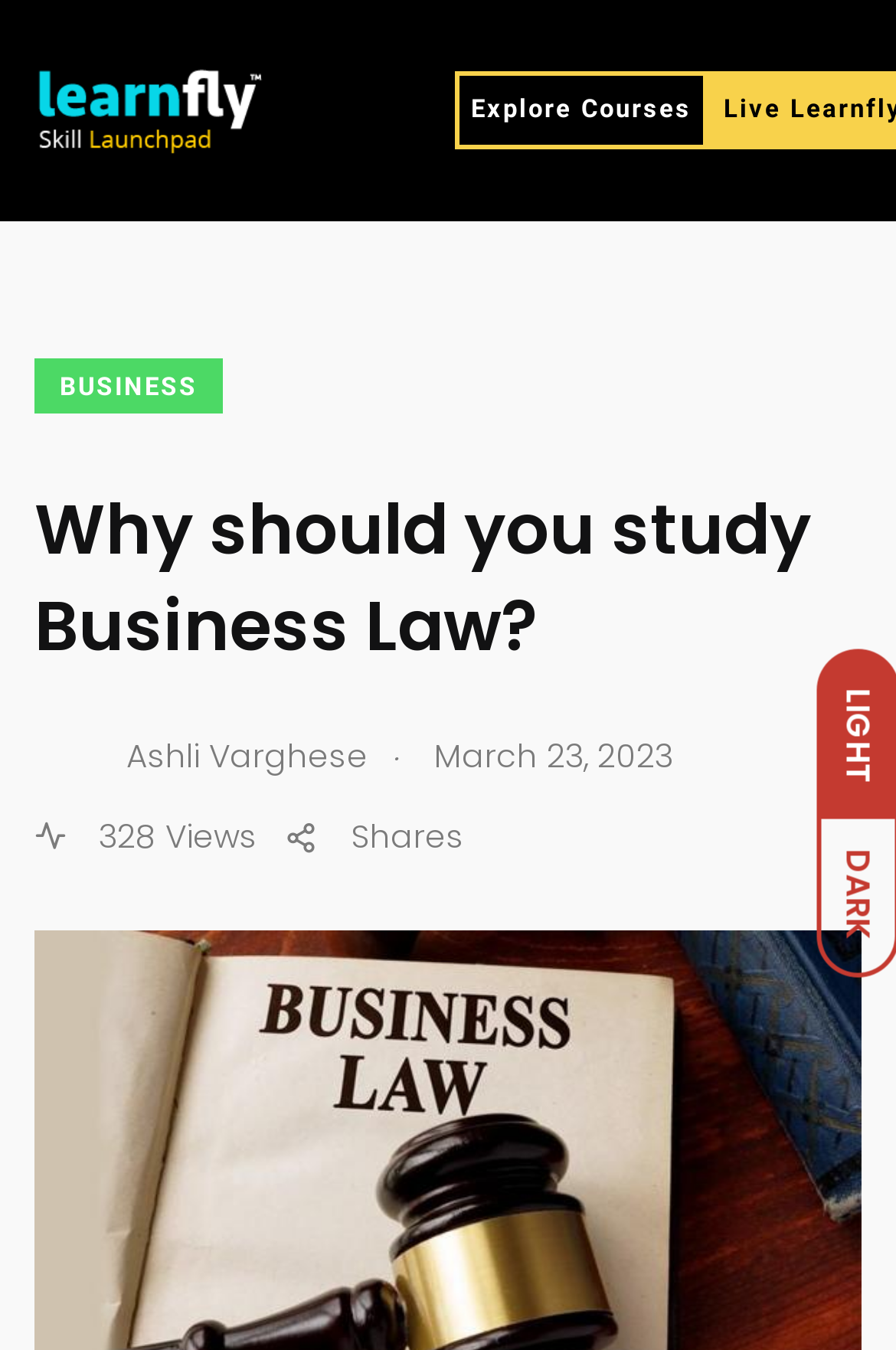What is the topic of the current article?
From the details in the image, answer the question comprehensively.

I inferred the answer by analyzing the heading element with the text 'Why should you study Business Law?' which indicates that the current article is about Business Law.